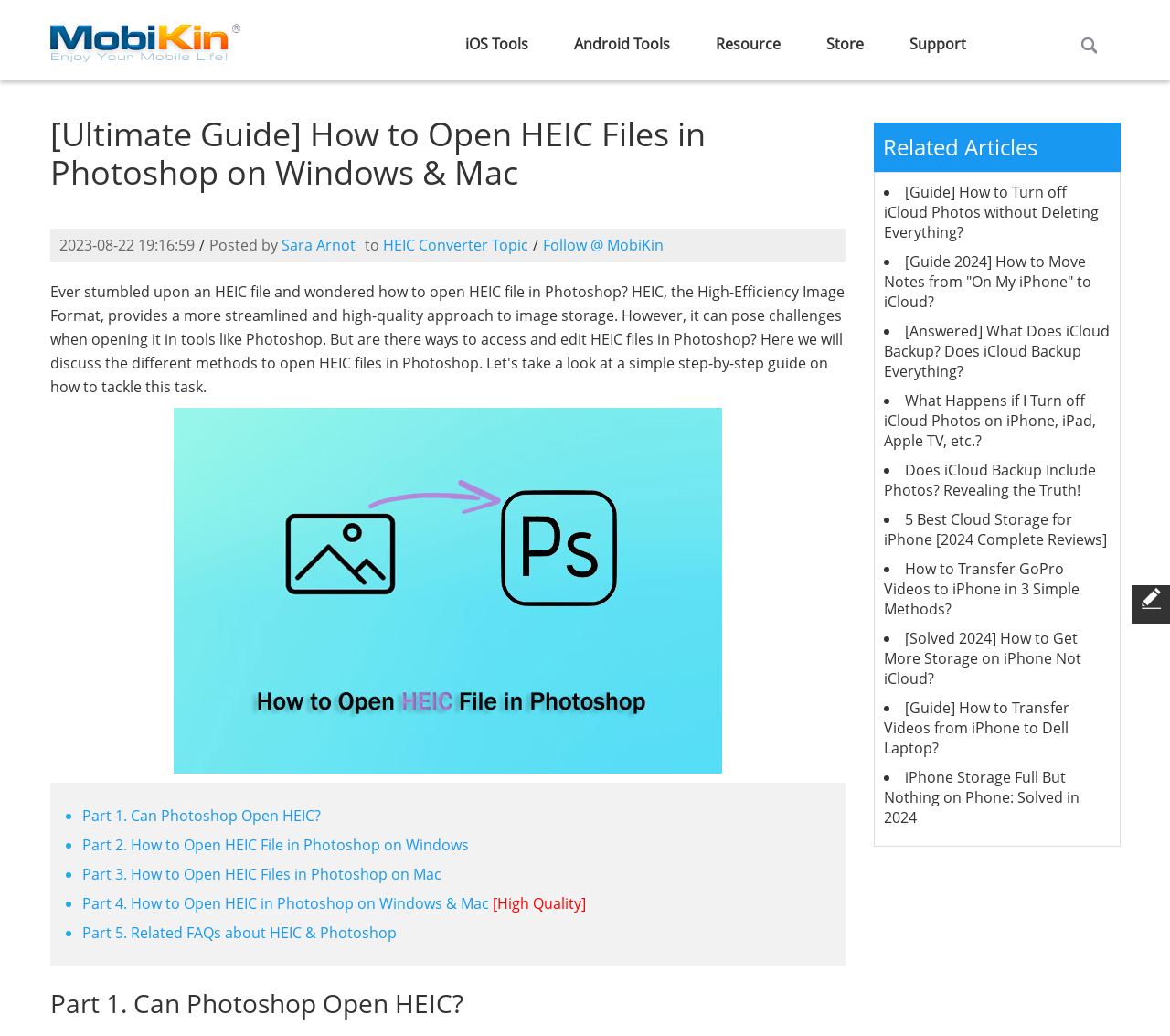Review the image closely and give a comprehensive answer to the question: How many parts does the guide on the webpage have?

The webpage is divided into five parts, each addressing a specific aspect of opening HEIC files in Photoshop, including whether Photoshop can open HEIC files, and methods for Windows and Mac users.